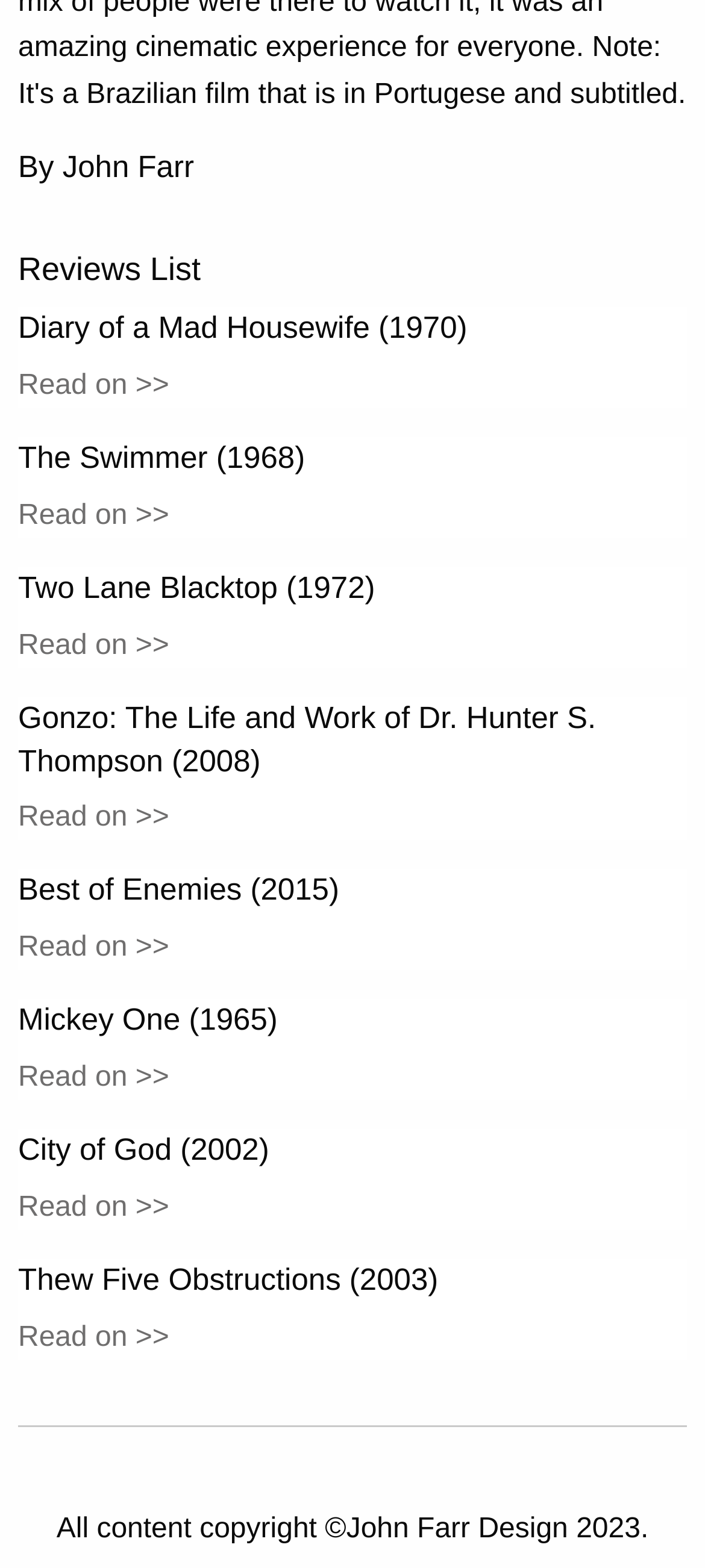Please locate the bounding box coordinates of the element that should be clicked to achieve the given instruction: "Read review of The Swimmer".

[0.026, 0.319, 0.24, 0.339]